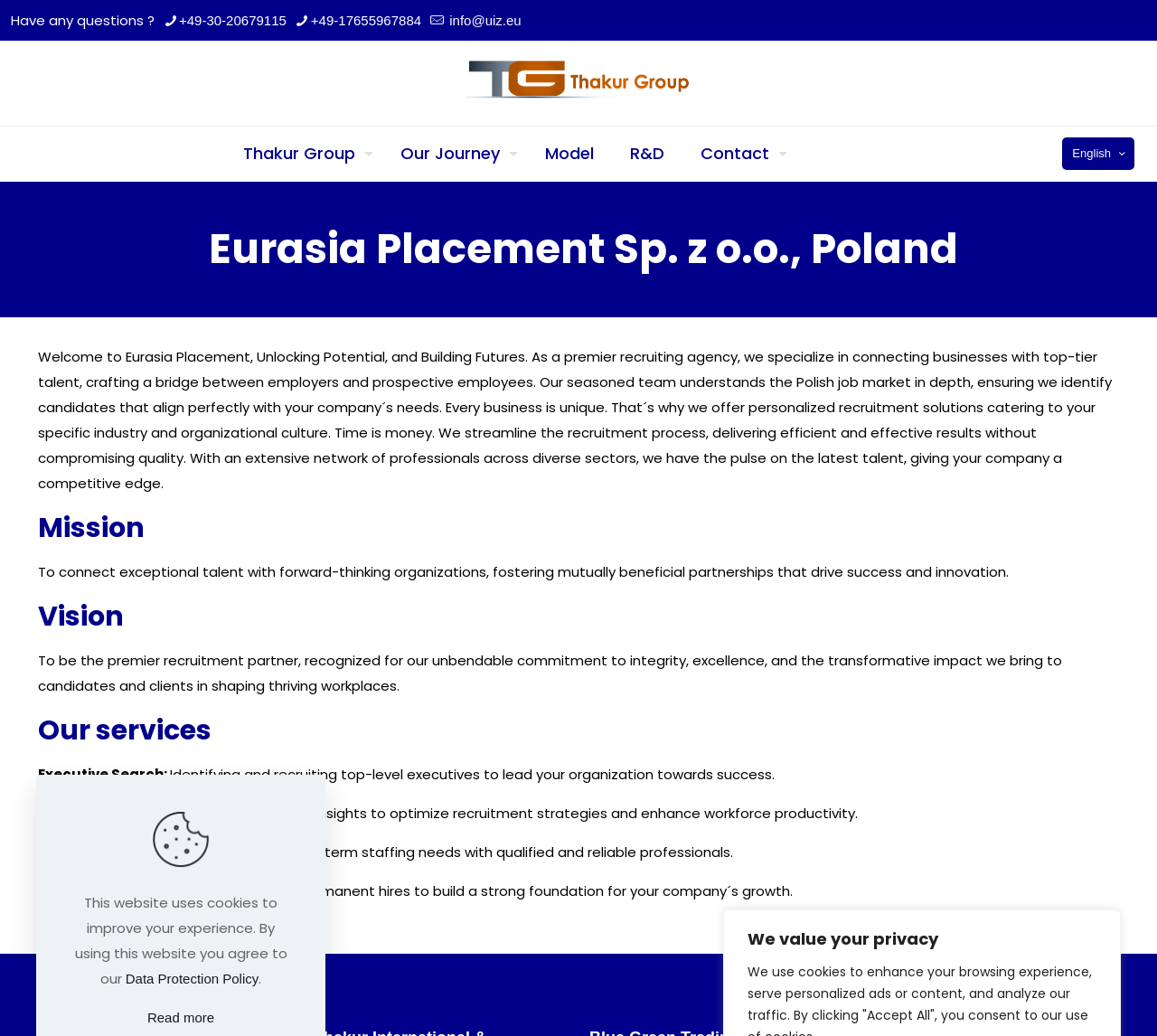Respond to the question below with a single word or phrase:
What is the company's mission?

To connect exceptional talent with forward-thinking organizations